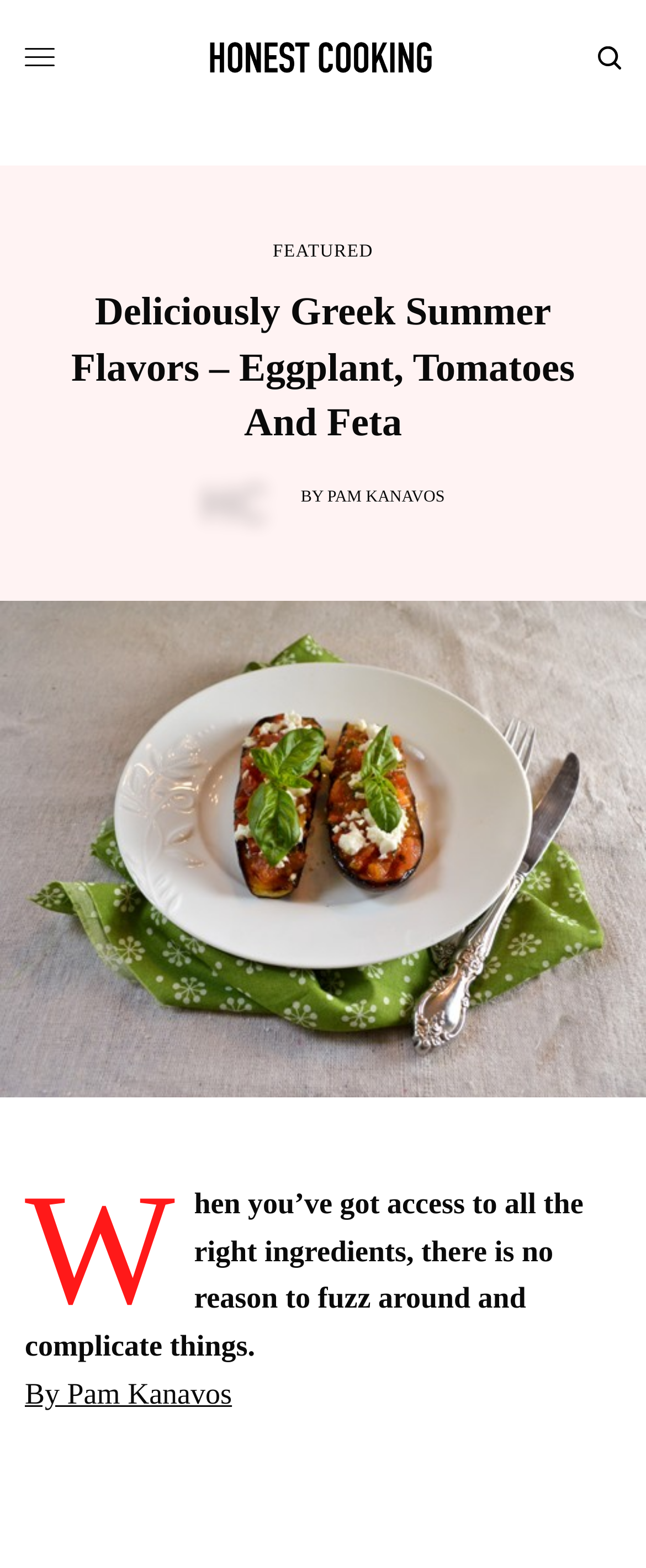Locate the bounding box coordinates for the element described below: "Featured". The coordinates must be four float values between 0 and 1, formatted as [left, top, right, bottom].

[0.422, 0.155, 0.578, 0.167]